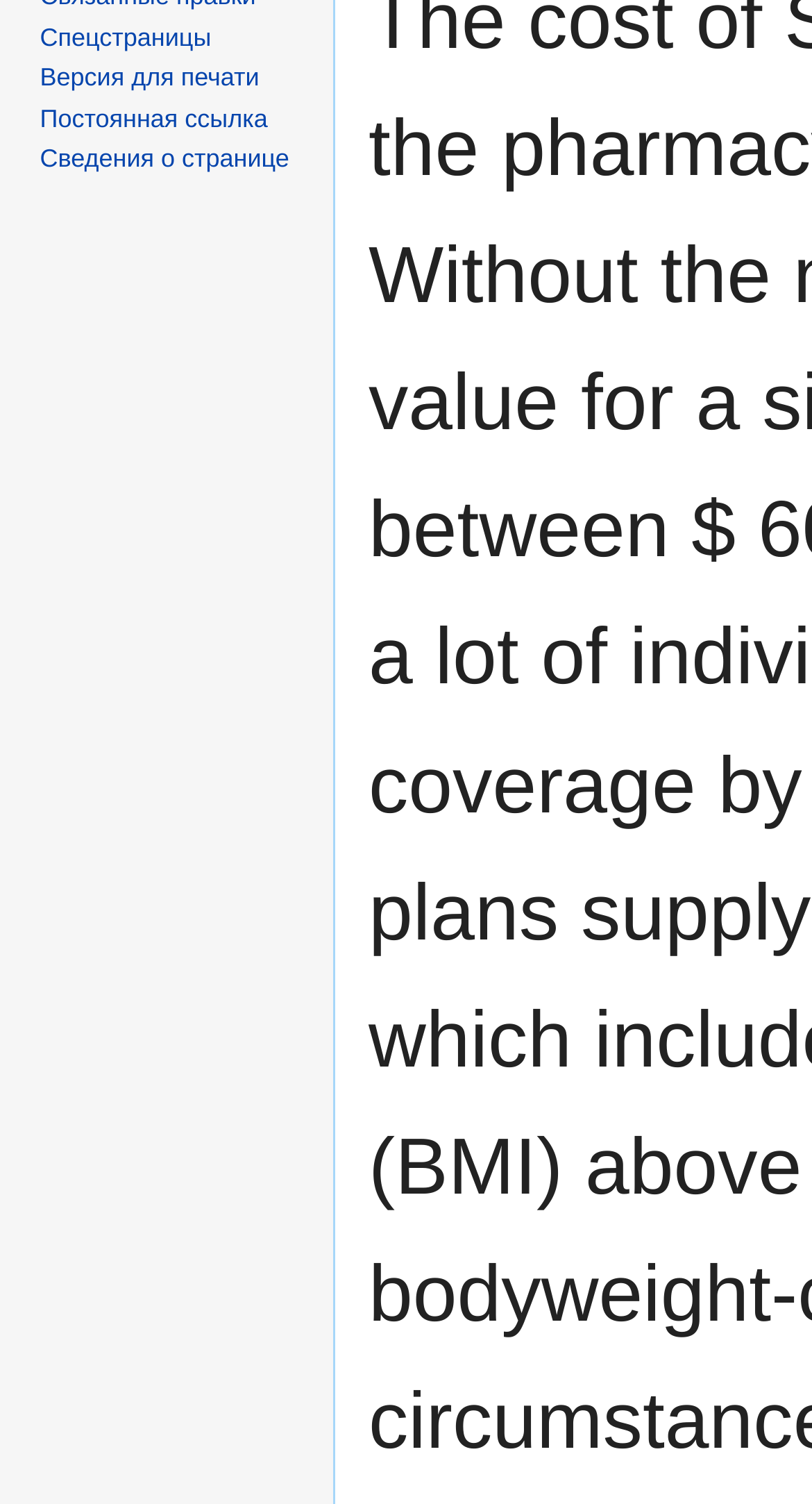Provide the bounding box coordinates of the HTML element described by the text: "Версия для печати".

[0.049, 0.042, 0.319, 0.061]